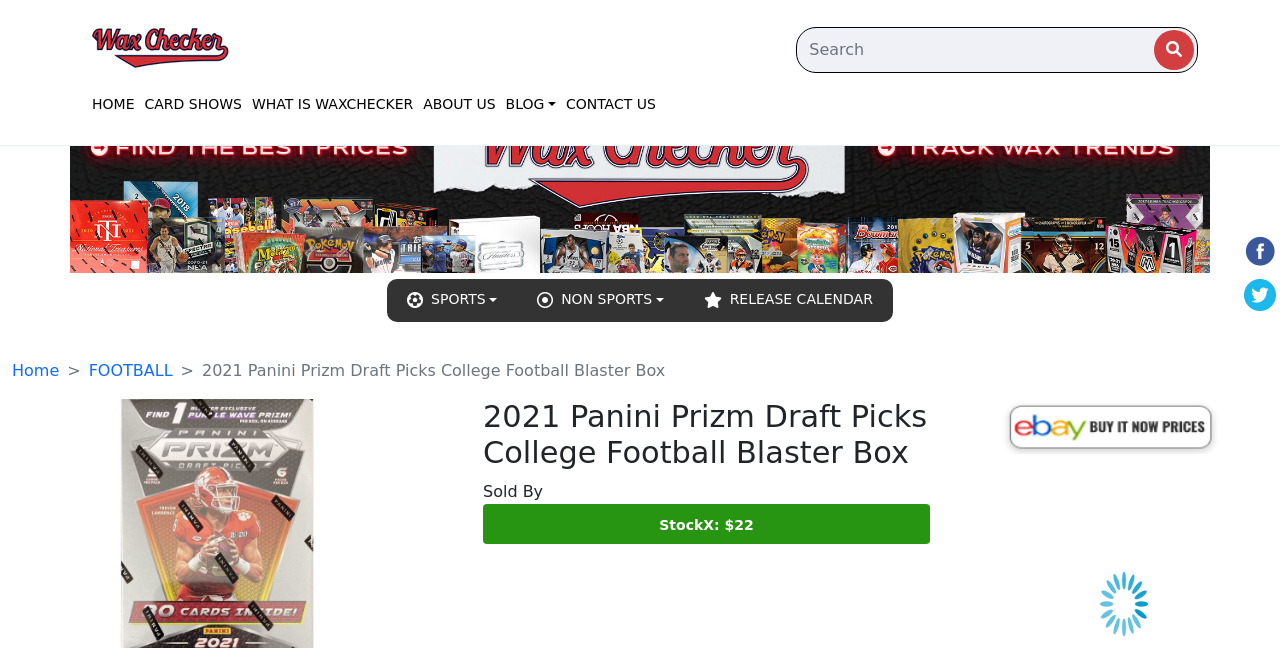What type of product is being sold on this webpage?
Using the image as a reference, give a one-word or short phrase answer.

Football card